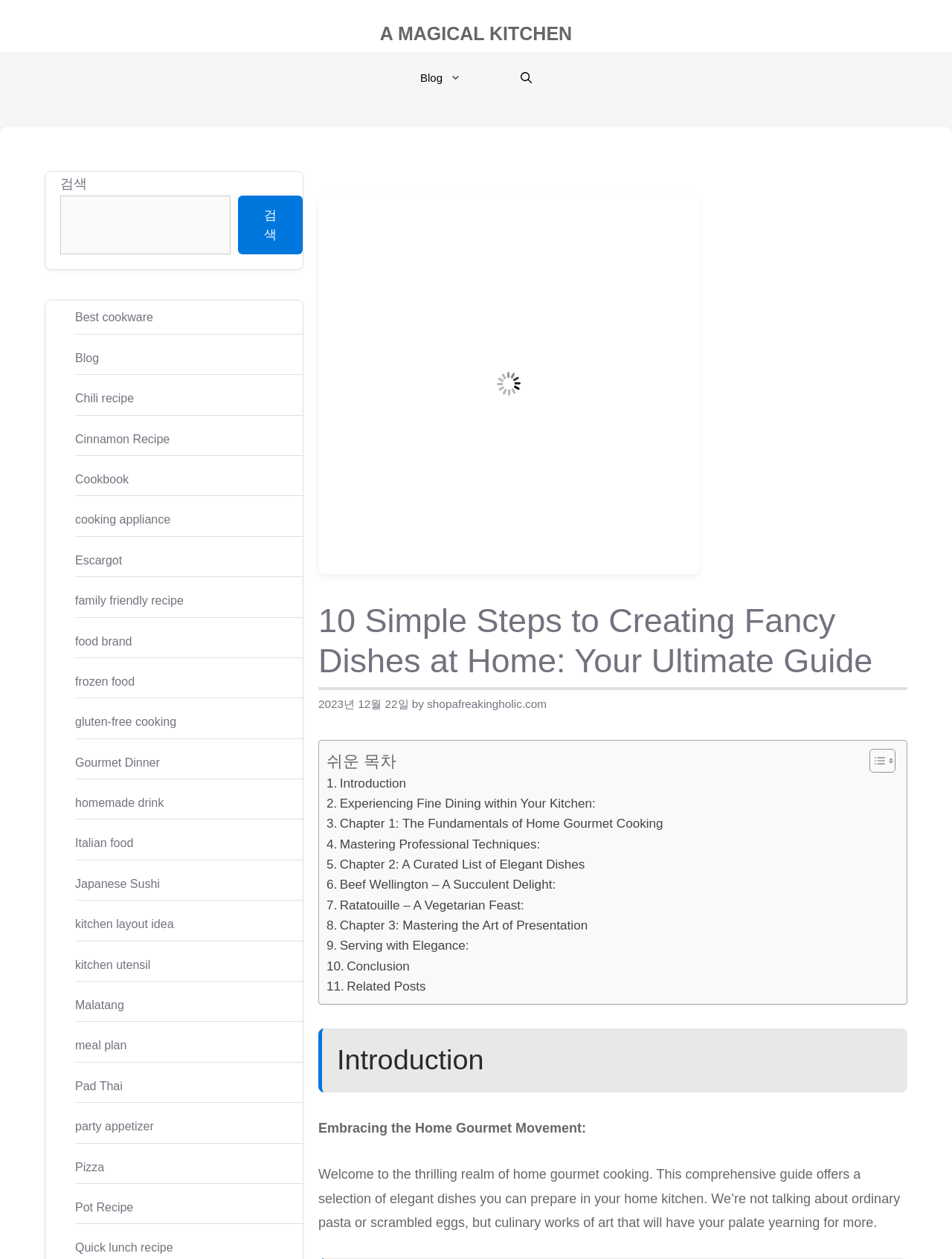Please provide a comprehensive response to the question below by analyzing the image: 
What is the name of the website?

I found the website name by looking at the banner element at the top of the webpage, which contains the text 'A MAGICAL KITCHEN'.